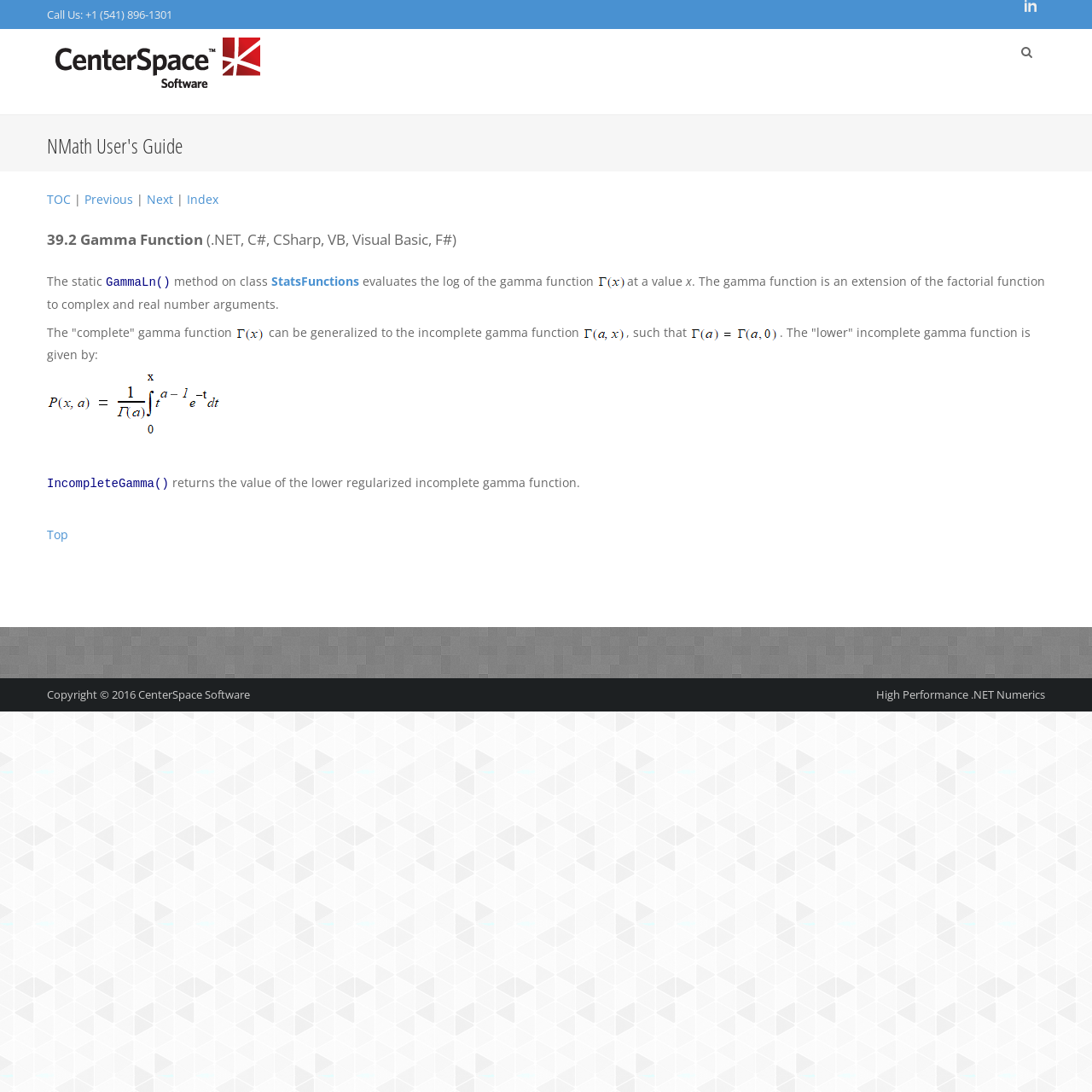Predict the bounding box of the UI element based on the description: "CenterSpace Software". The coordinates should be four float numbers between 0 and 1, formatted as [left, top, right, bottom].

[0.127, 0.629, 0.229, 0.643]